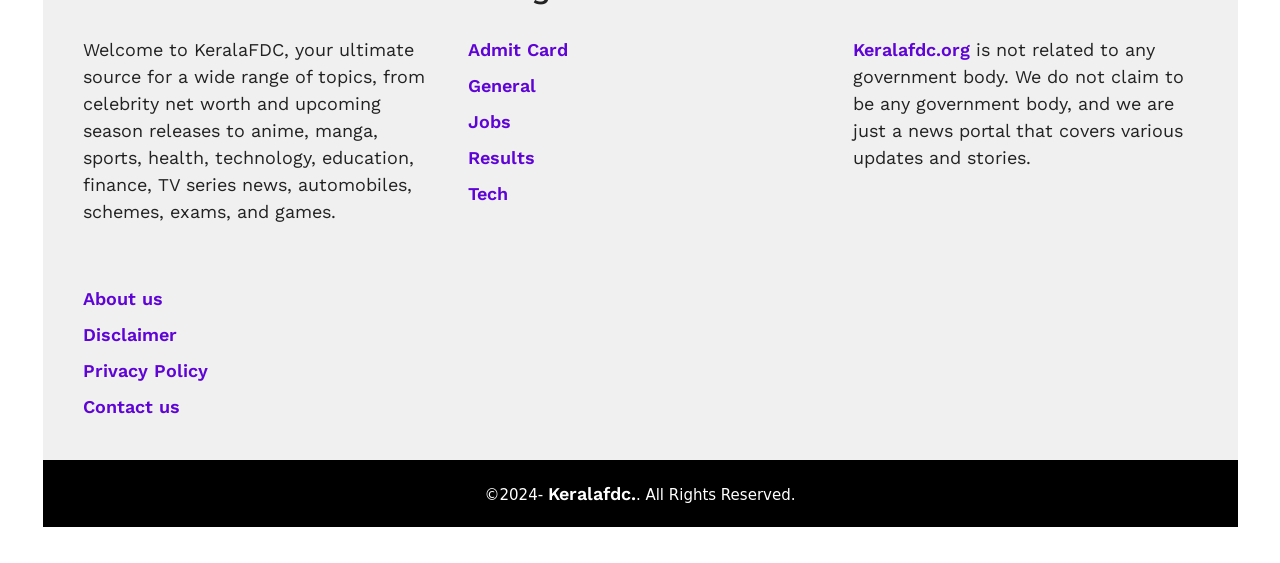Please reply to the following question with a single word or a short phrase:
How many main categories are available on this website?

5